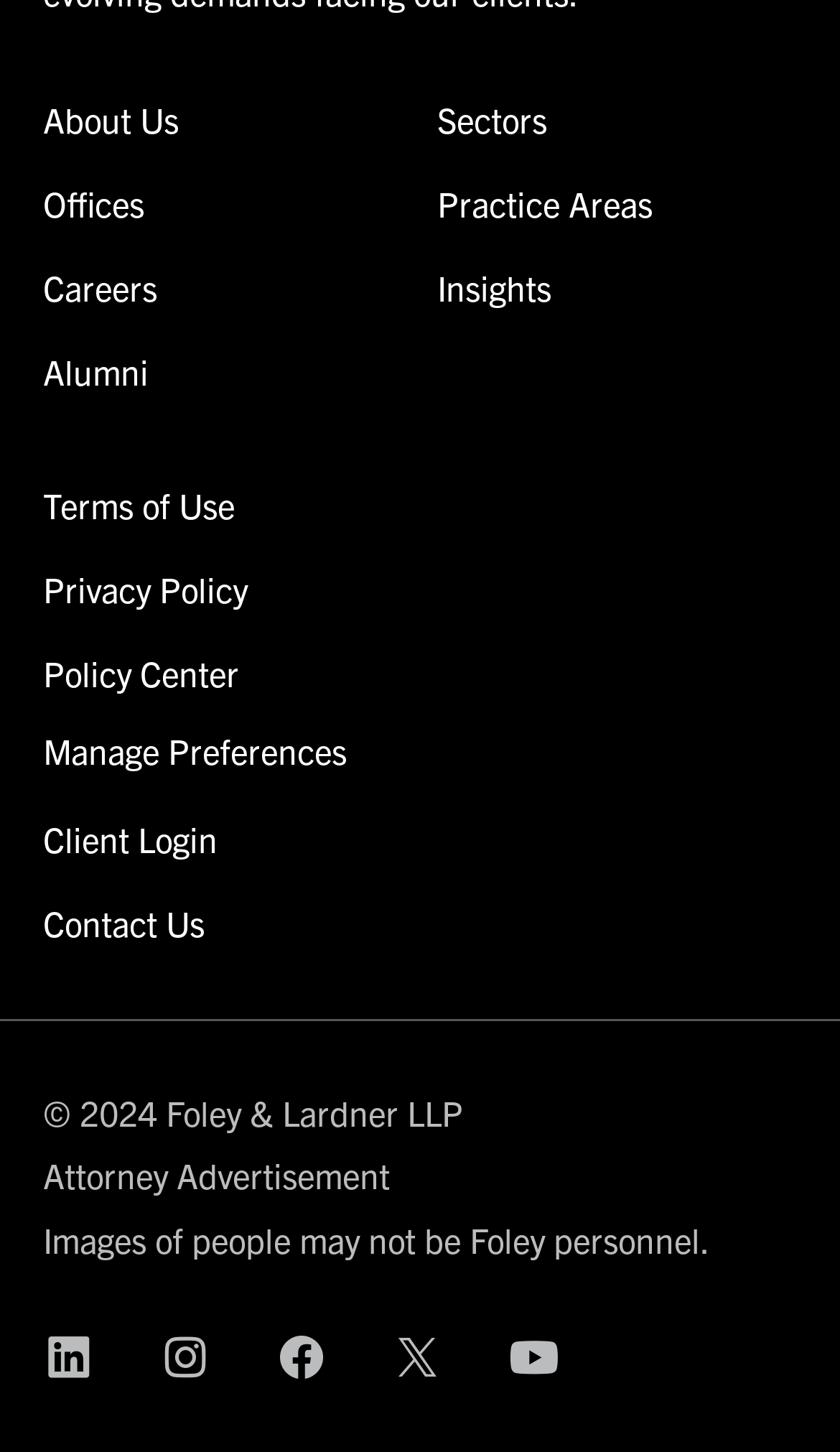What is the company name?
Answer the question in a detailed and comprehensive manner.

I found the company name 'Foley & Lardner LLP' at the bottom of the webpage, in the copyright section, which is a common place to find such information.